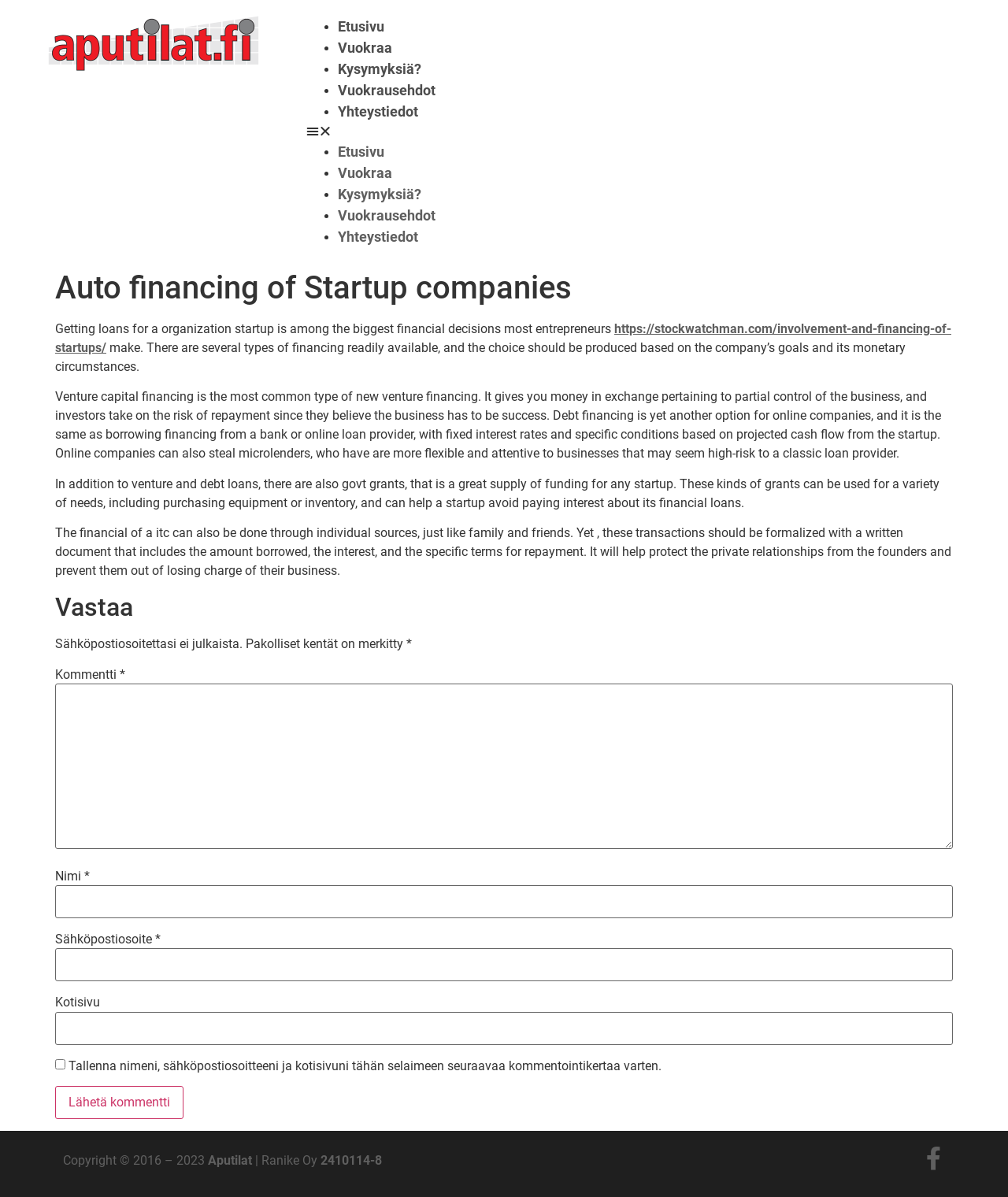Please identify the bounding box coordinates of the element that needs to be clicked to execute the following command: "Click on the 'Vuokraa' link". Provide the bounding box using four float numbers between 0 and 1, formatted as [left, top, right, bottom].

[0.335, 0.033, 0.389, 0.047]